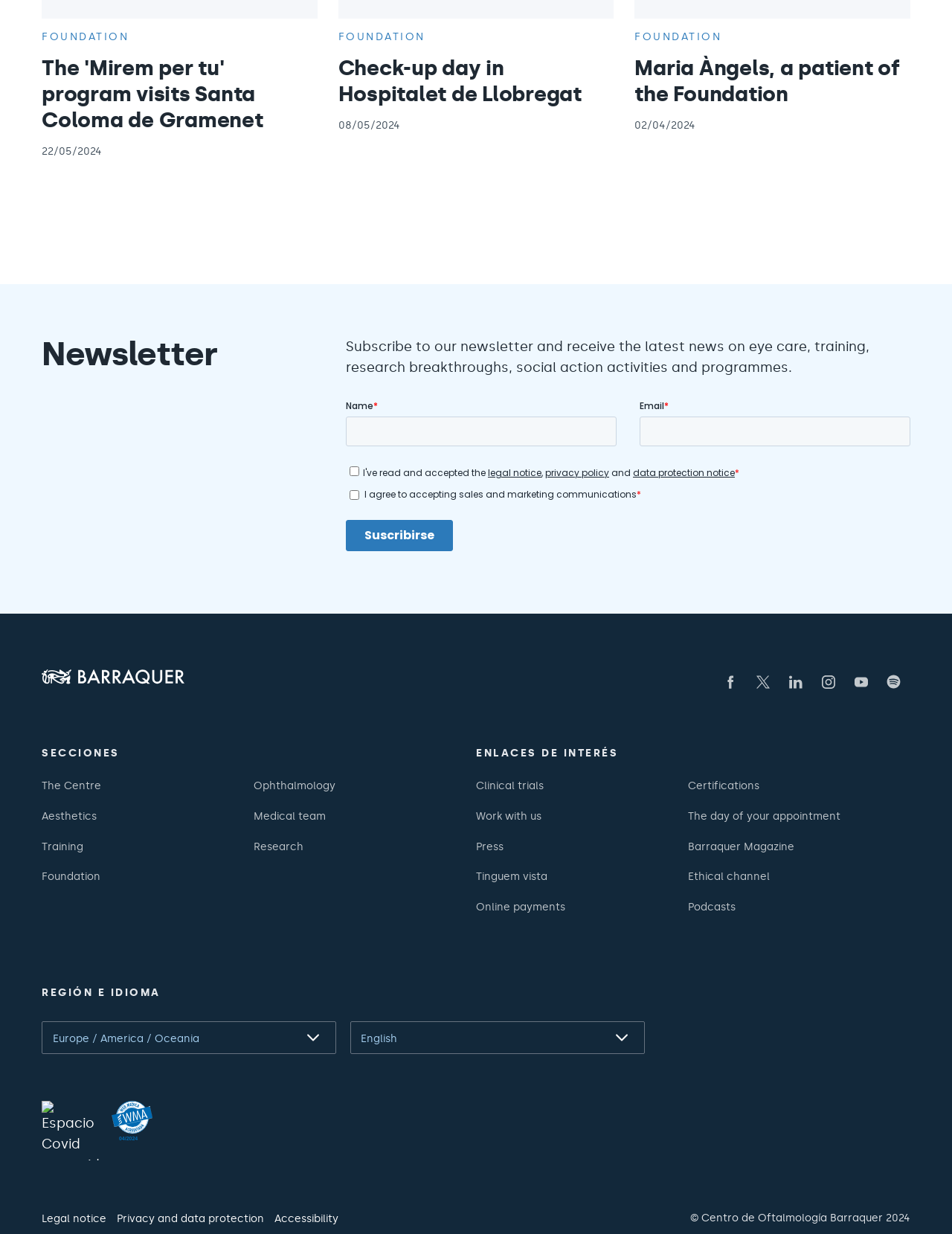Identify the bounding box coordinates of the element to click to follow this instruction: 'Follow on social media'. Ensure the coordinates are four float values between 0 and 1, provided as [left, top, right, bottom].

[0.75, 0.539, 0.956, 0.566]